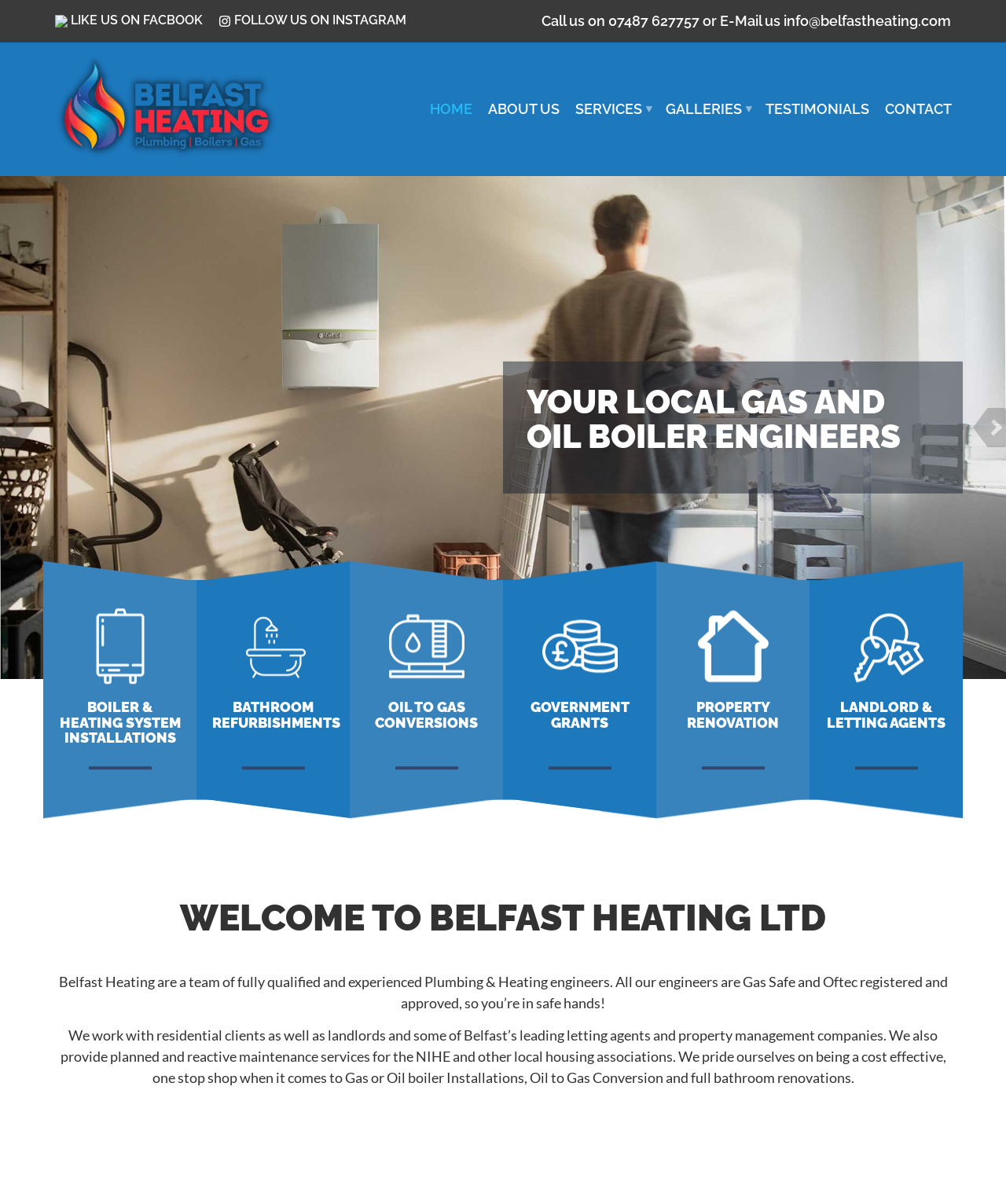What is the phone number to call?
Make sure to answer the question with a detailed and comprehensive explanation.

I found the phone number by looking at the static text element with the content 'Call us on 07487 627757 or E-Mail us'.